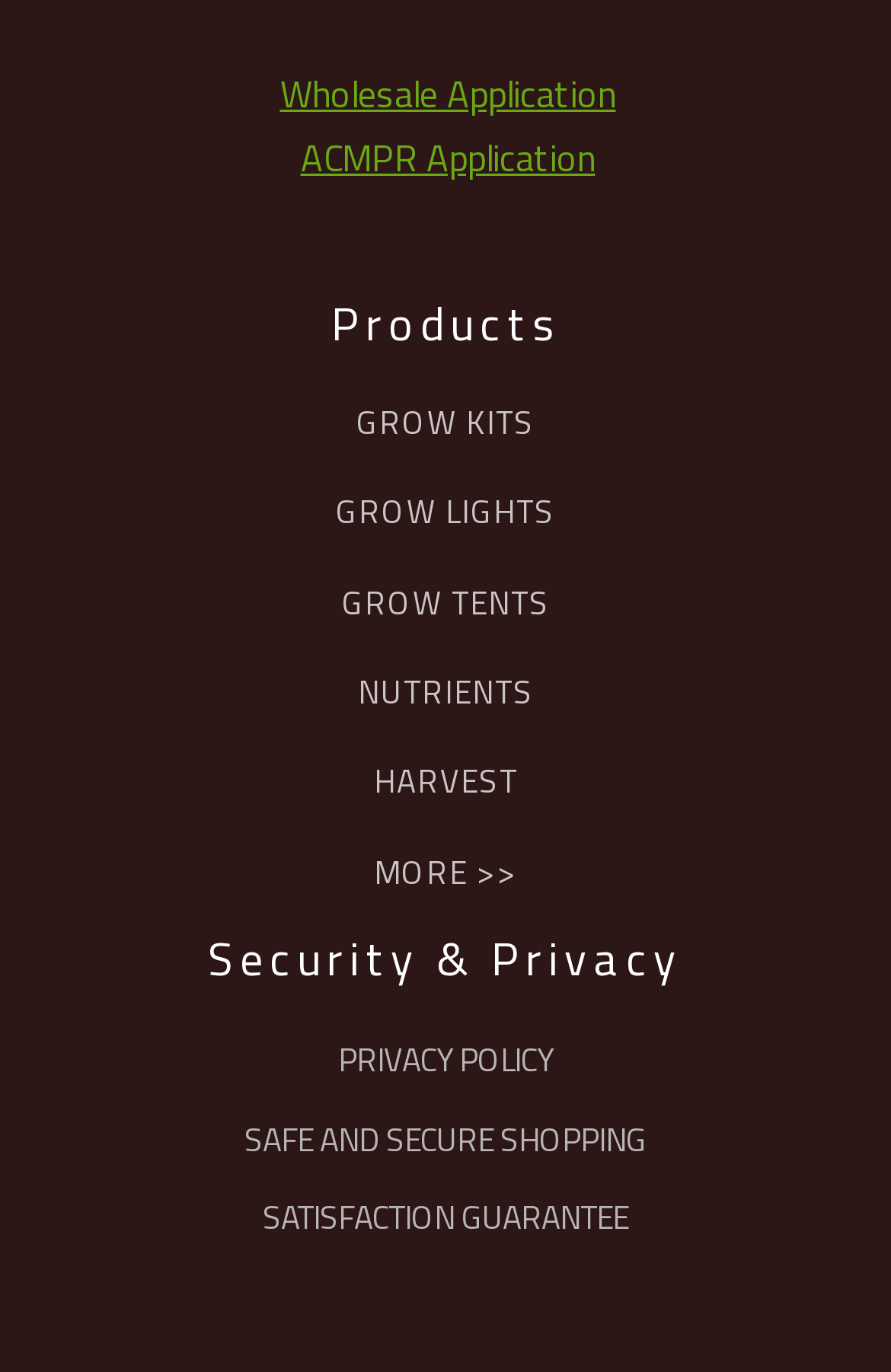What is the first application link?
Provide a thorough and detailed answer to the question.

I looked at the top of the webpage and found the first link, which is 'Wholesale Application'.